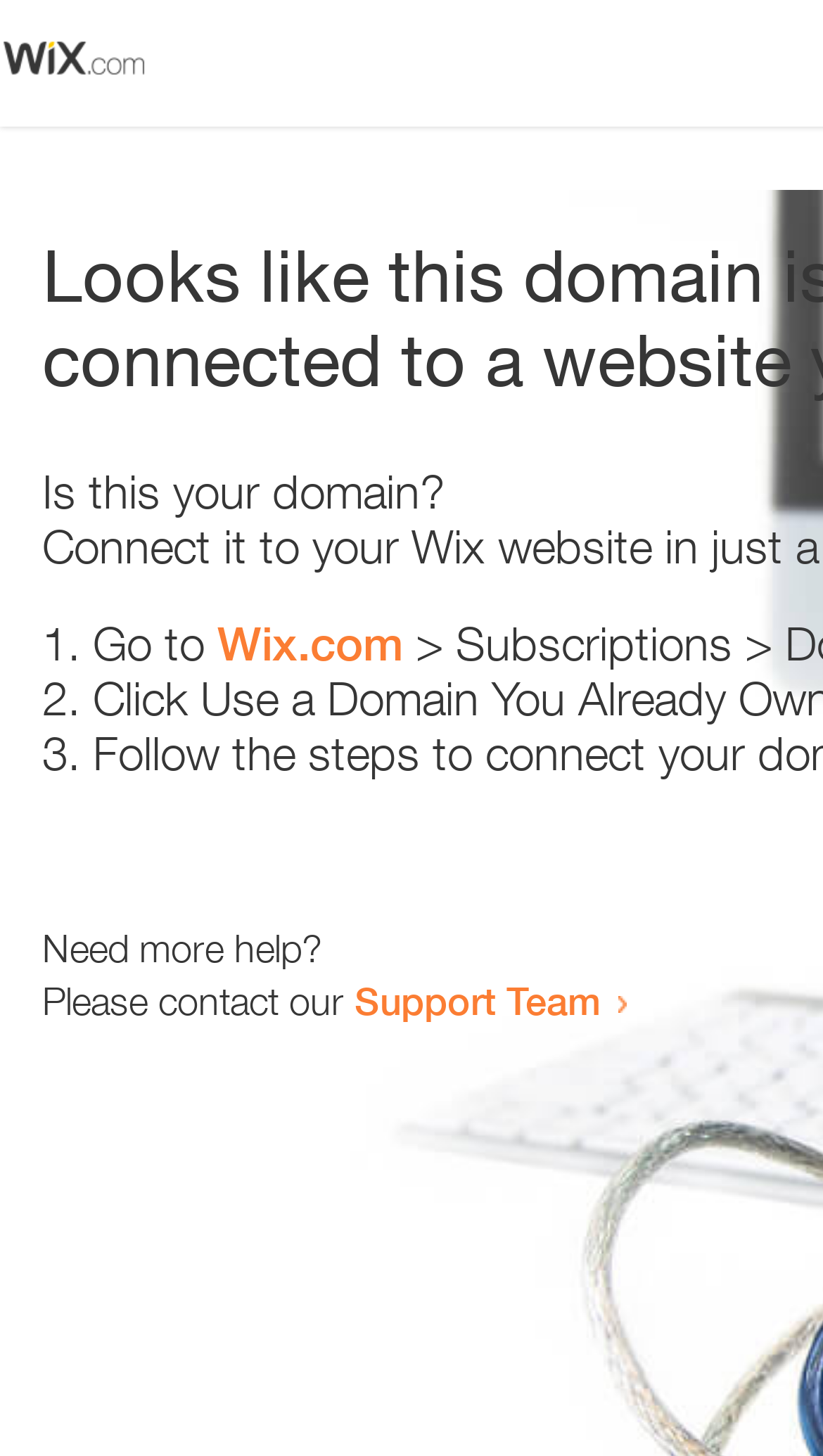Identify the title of the webpage and provide its text content.

Looks like this domain isn't
connected to a website yet